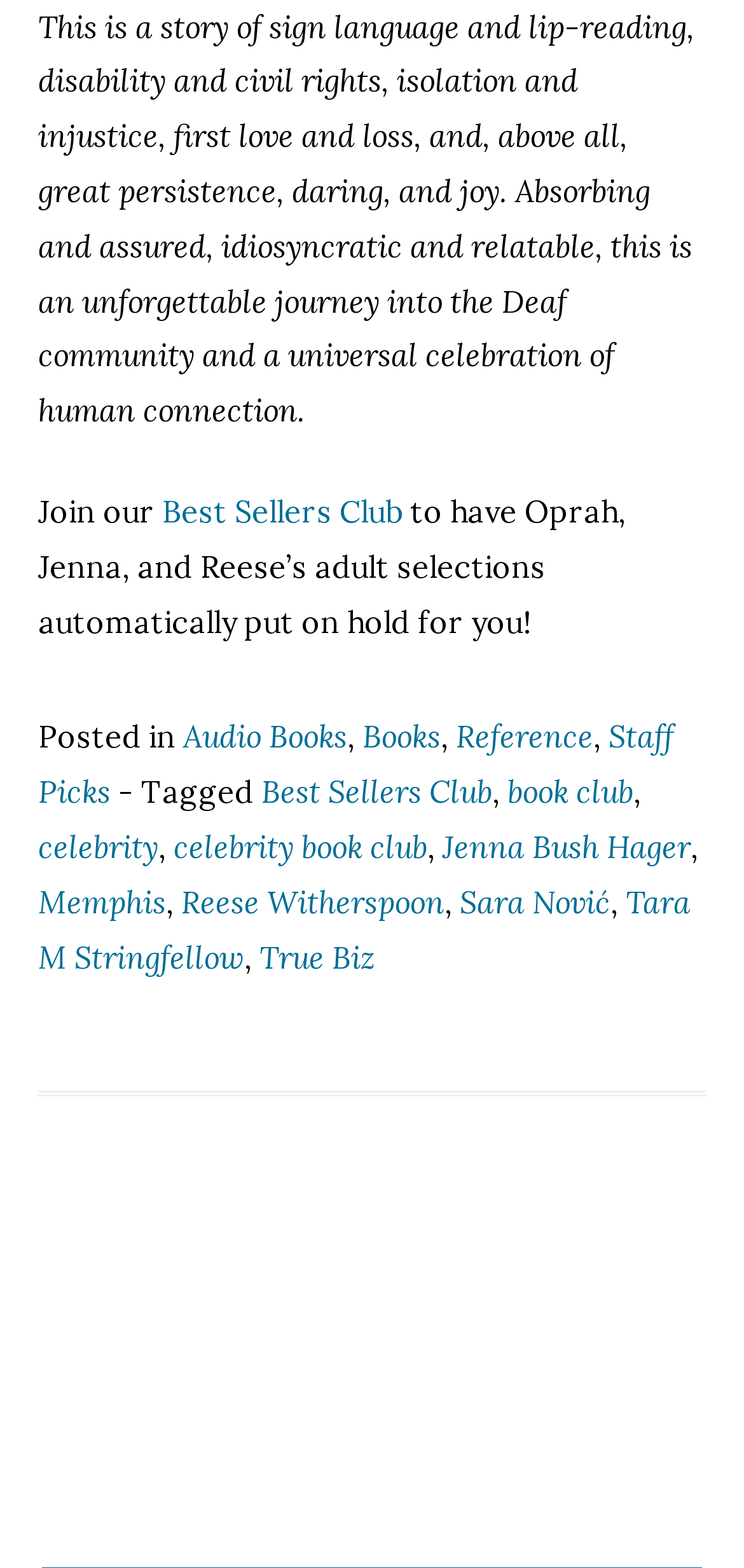Locate the bounding box of the user interface element based on this description: "alt="The Countertop Factory"".

None